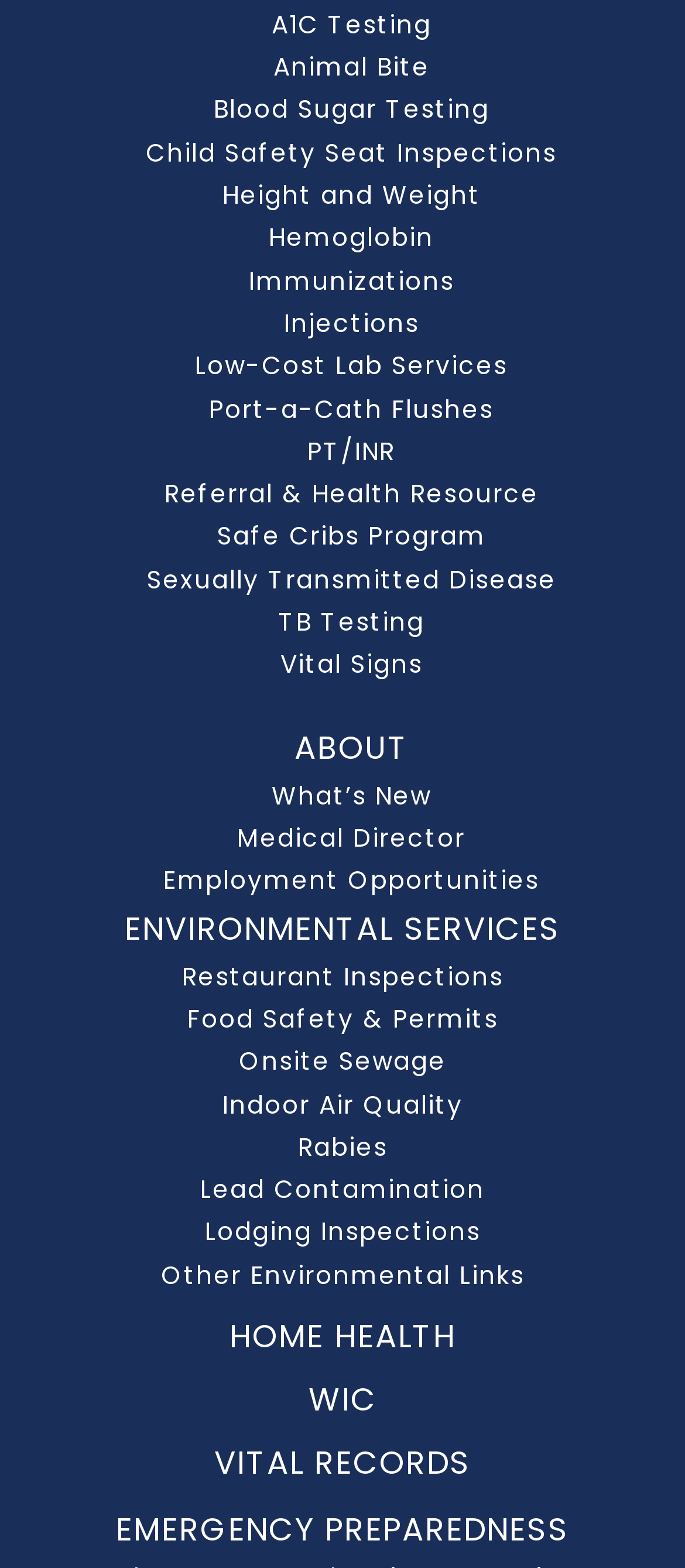Find the bounding box coordinates for the UI element whose description is: "Rabies". The coordinates should be four float numbers between 0 and 1, in the format [left, top, right, bottom].

[0.051, 0.718, 0.949, 0.745]